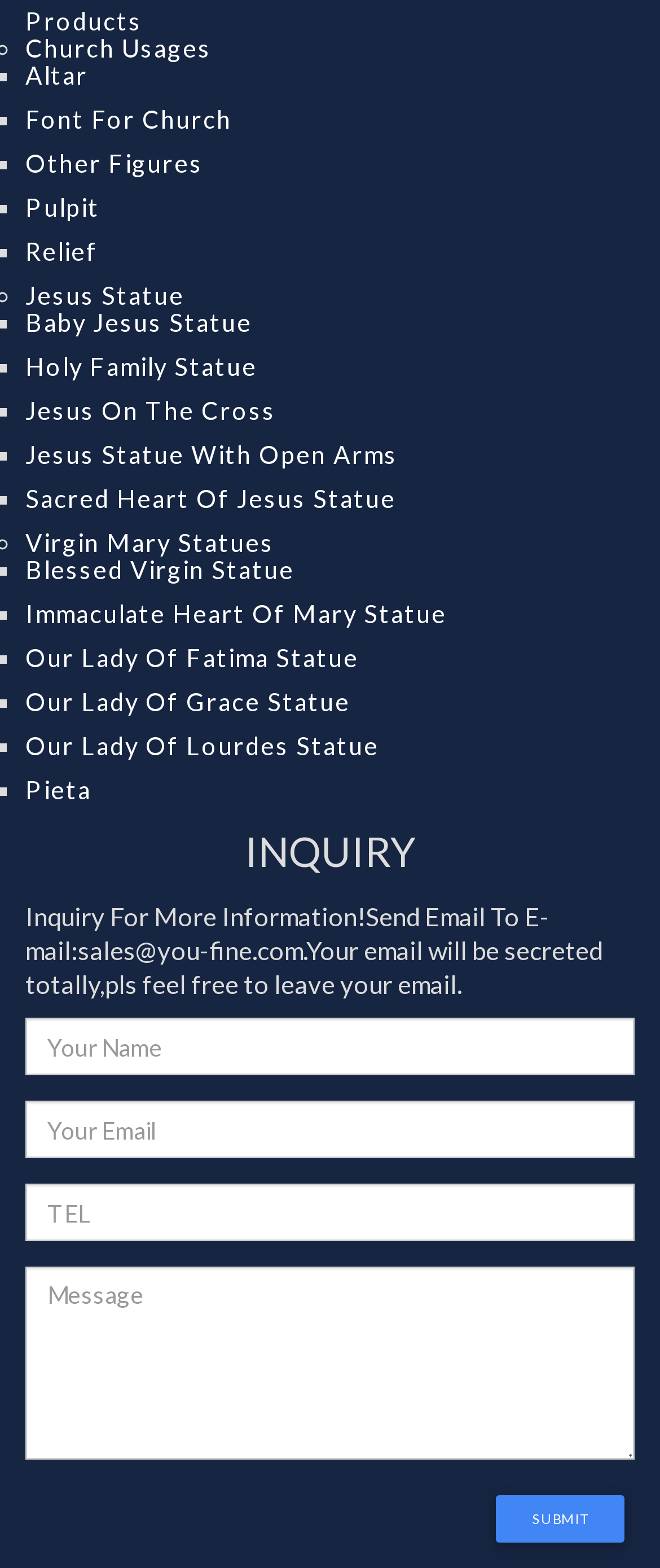Please give a short response to the question using one word or a phrase:
How many text fields are there in the 'INQUIRY' form?

4